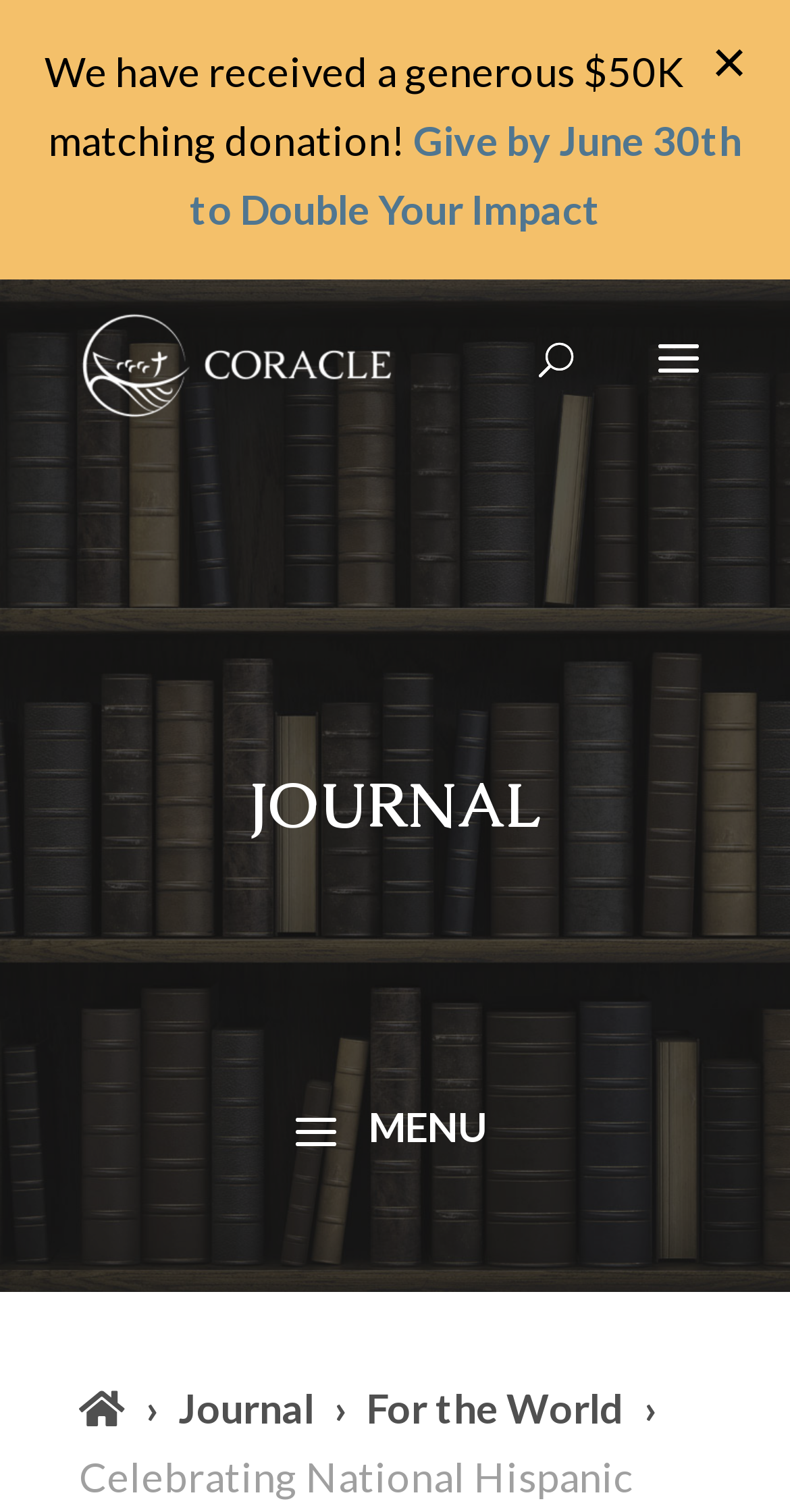What is the name of the menu?
Please describe in detail the information shown in the image to answer the question.

The name of the menu can be determined by looking at the link element on the webpage, which has the text 'aMENU'.